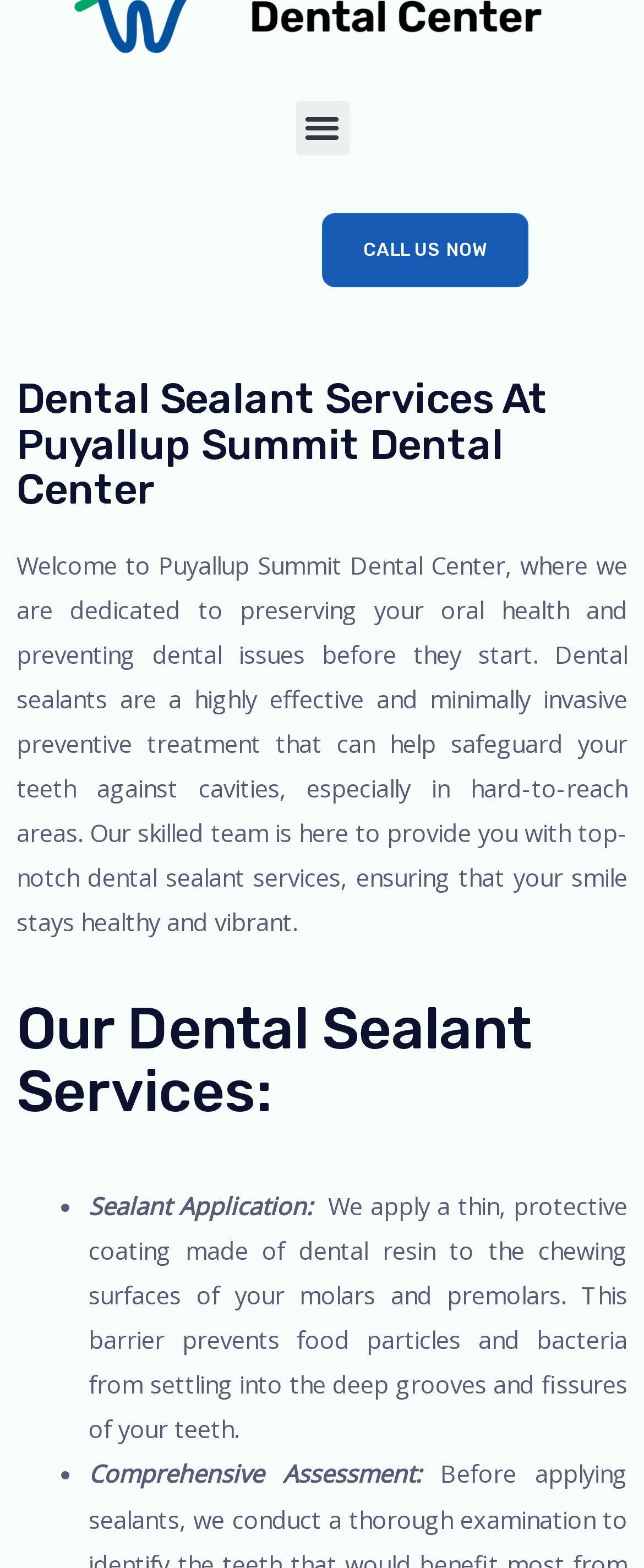Analyze the image and give a detailed response to the question:
What is the name of the dental center?

I found the name of the dental center mentioned in the heading 'Dental Sealant Services At Puyallup Summit Dental Center' and also in the static text 'Welcome to Puyallup Summit Dental Center...'.